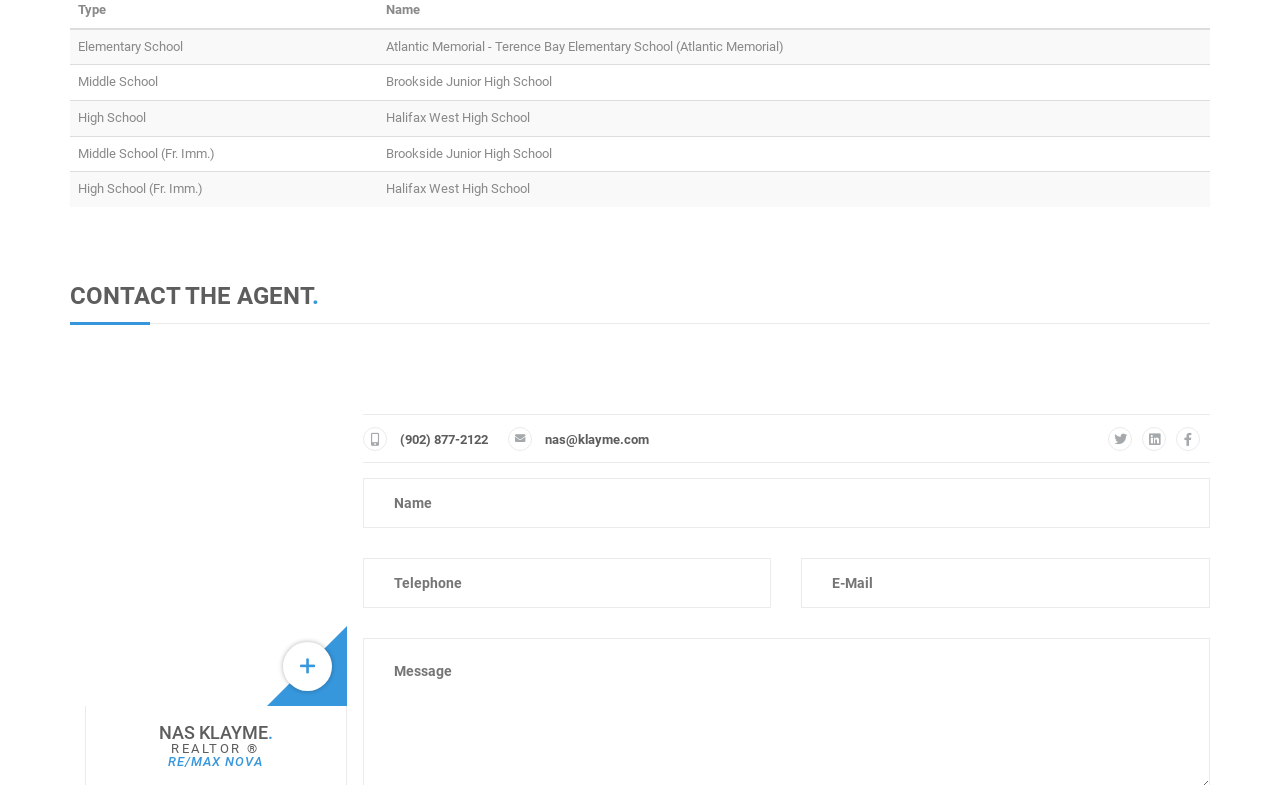Can you specify the bounding box coordinates of the area that needs to be clicked to fulfill the following instruction: "Click the email link"?

[0.116, 0.652, 0.197, 0.671]